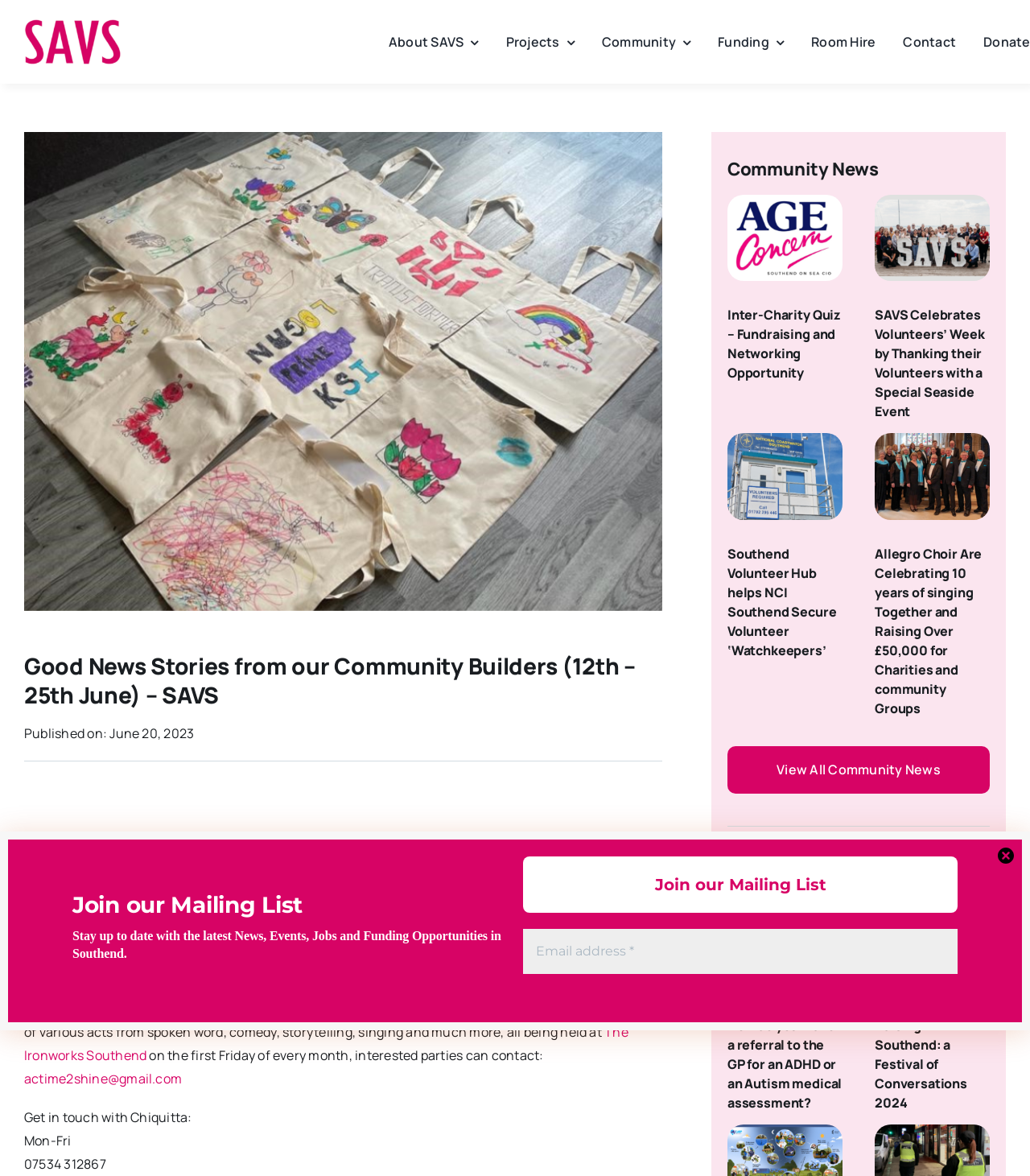Indicate the bounding box coordinates of the element that needs to be clicked to satisfy the following instruction: "View Community News". The coordinates should be four float numbers between 0 and 1, i.e., [left, top, right, bottom].

[0.706, 0.133, 0.961, 0.155]